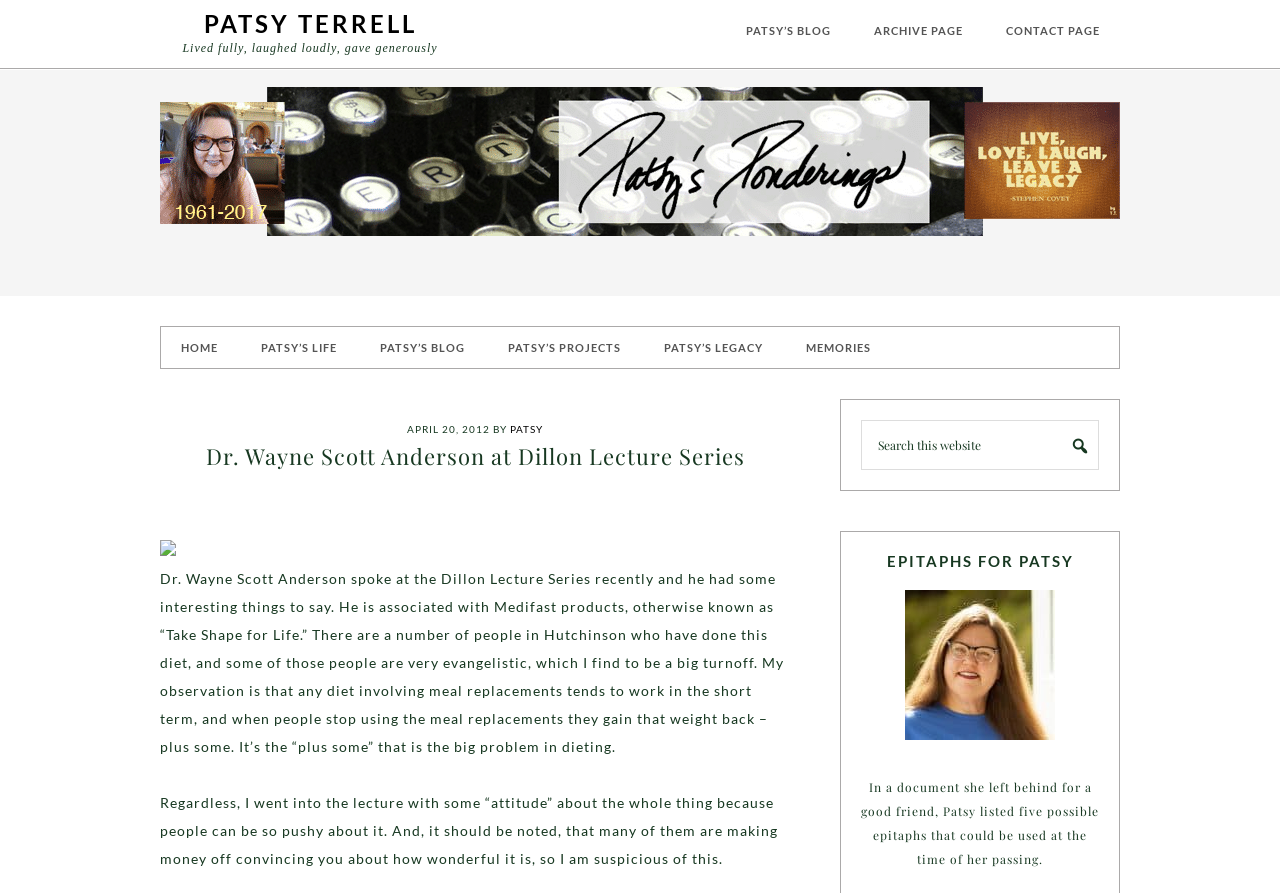Determine the coordinates of the bounding box that should be clicked to complete the instruction: "Read Dr. Wayne Scott Anderson's lecture". The coordinates should be represented by four float numbers between 0 and 1: [left, top, right, bottom].

[0.125, 0.639, 0.612, 0.846]